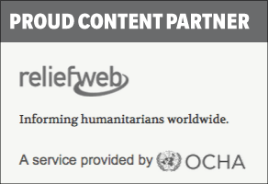Explain the contents of the image with as much detail as possible.

The image features the logo of ReliefWeb, a platform dedicated to providing vital information to humanitarian efforts across the globe. It is presented with the tagline "Informing humanitarians worldwide," emphasizing its role in supporting humanitarian organizations and individuals in their missions. The image also states that it is "A service provided by OCHA," reflecting its affiliation with the United Nations Office for the Coordination of Humanitarian Affairs. The design combines a professional layout with a clean aesthetic, reinforcing its commitment to clarity and accessibility for those seeking timely and relevant information in times of need.